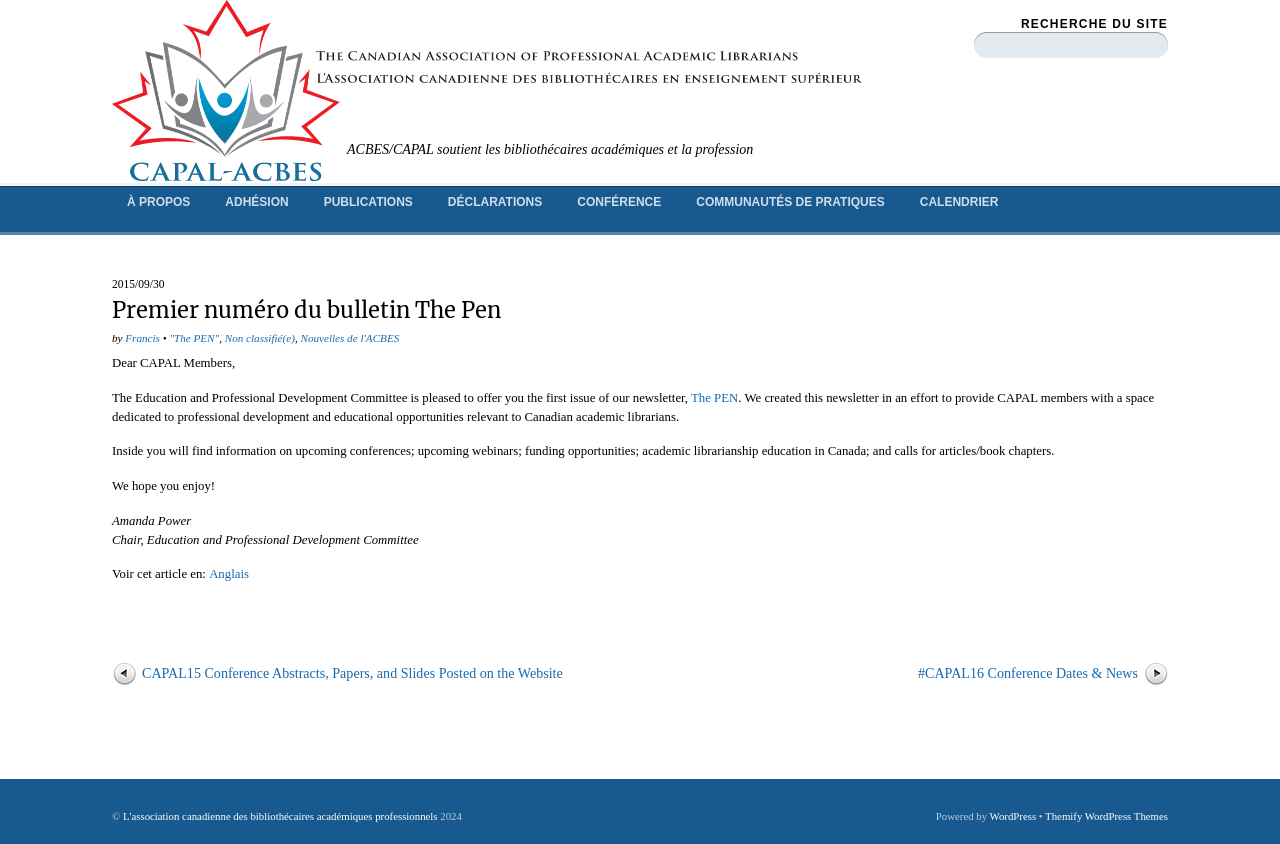What is the copyright year of the webpage?
Give a thorough and detailed response to the question.

I found the answer by looking at the bottom of the webpage, where there is a copyright symbol followed by the year '2024'. This indicates that the webpage's copyright year is 2024.